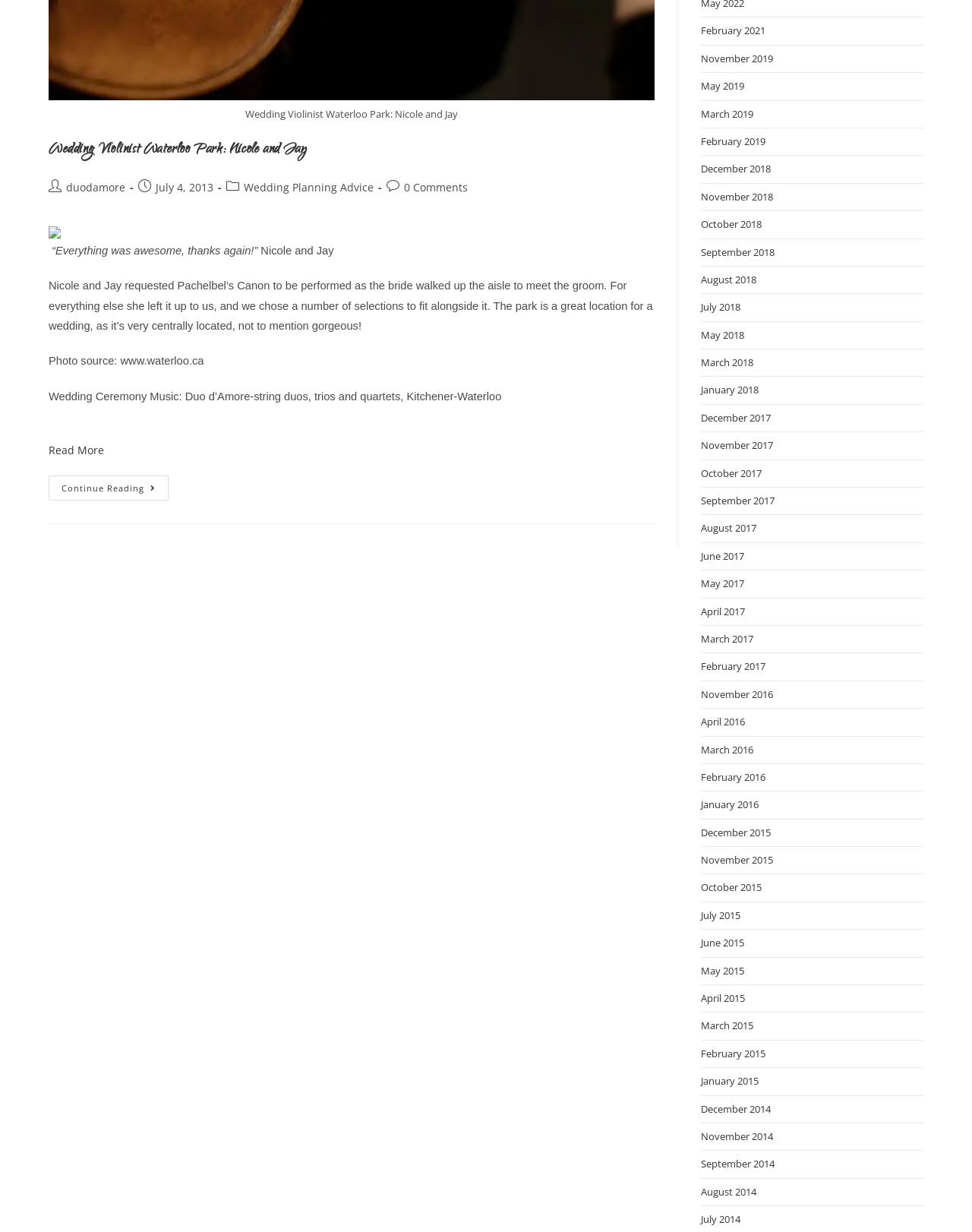Determine the bounding box coordinates of the section to be clicked to follow the instruction: "Click the 'Post Comment' button". The coordinates should be given as four float numbers between 0 and 1, formatted as [left, top, right, bottom].

None